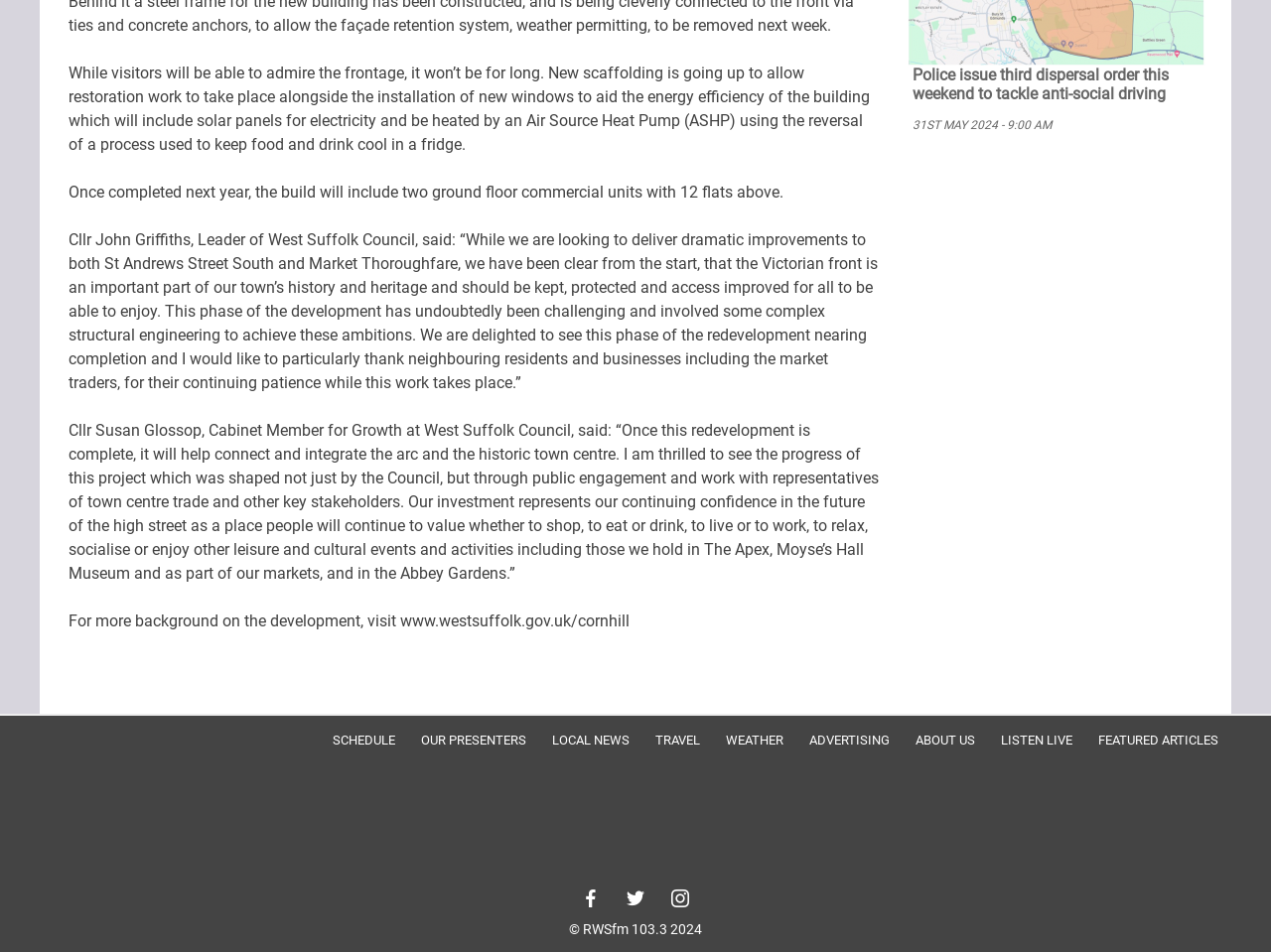Give a concise answer using one word or a phrase to the following question:
What is being restored in St Andrews Street South?

Victorian front